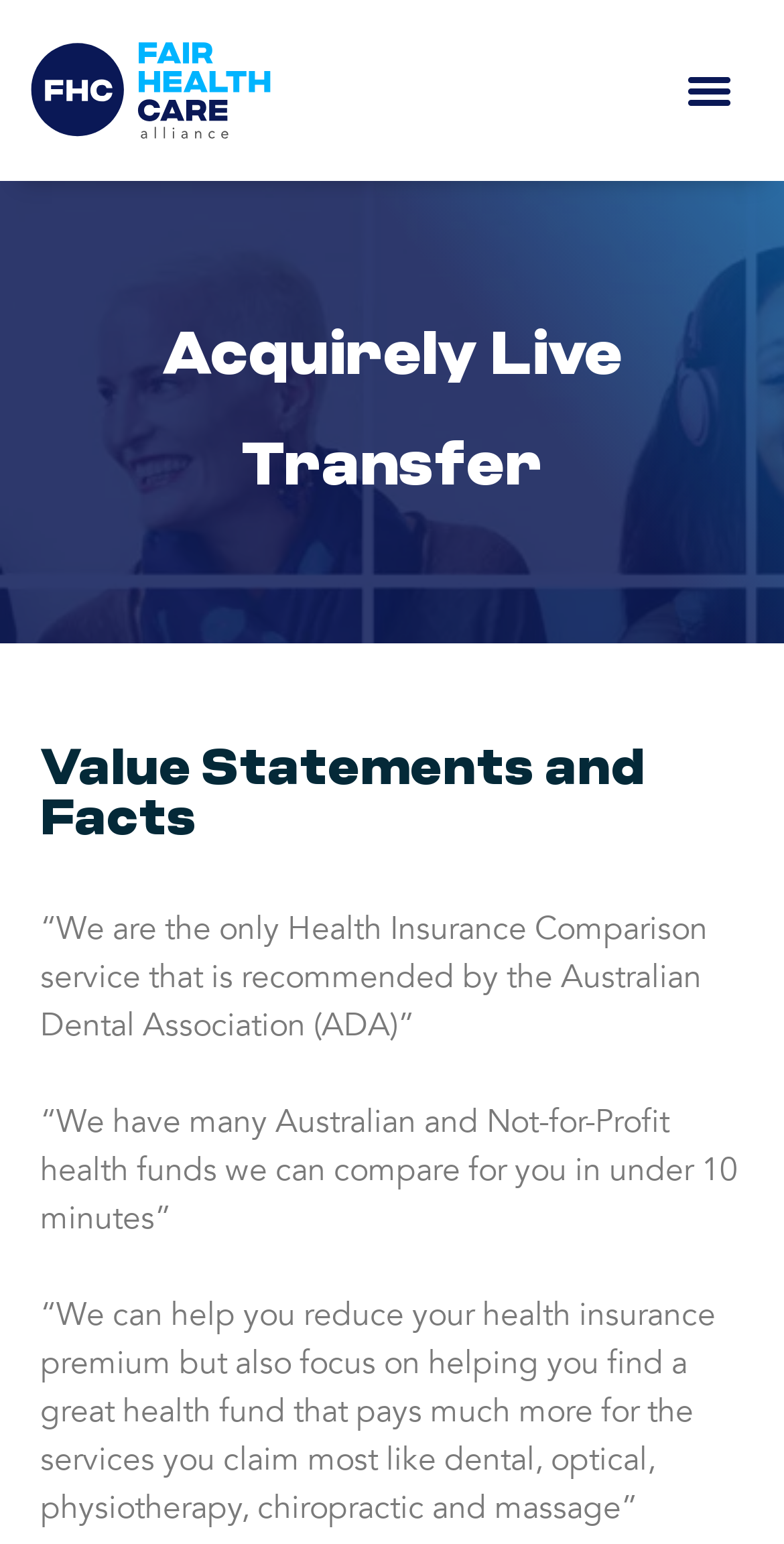Locate the primary headline on the webpage and provide its text.

Acquirely Live Transfer